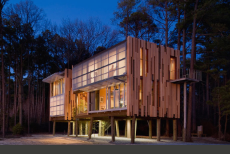Use a single word or phrase to answer the question: 
Why is the foundation of the house raised?

To minimize impact on the ground